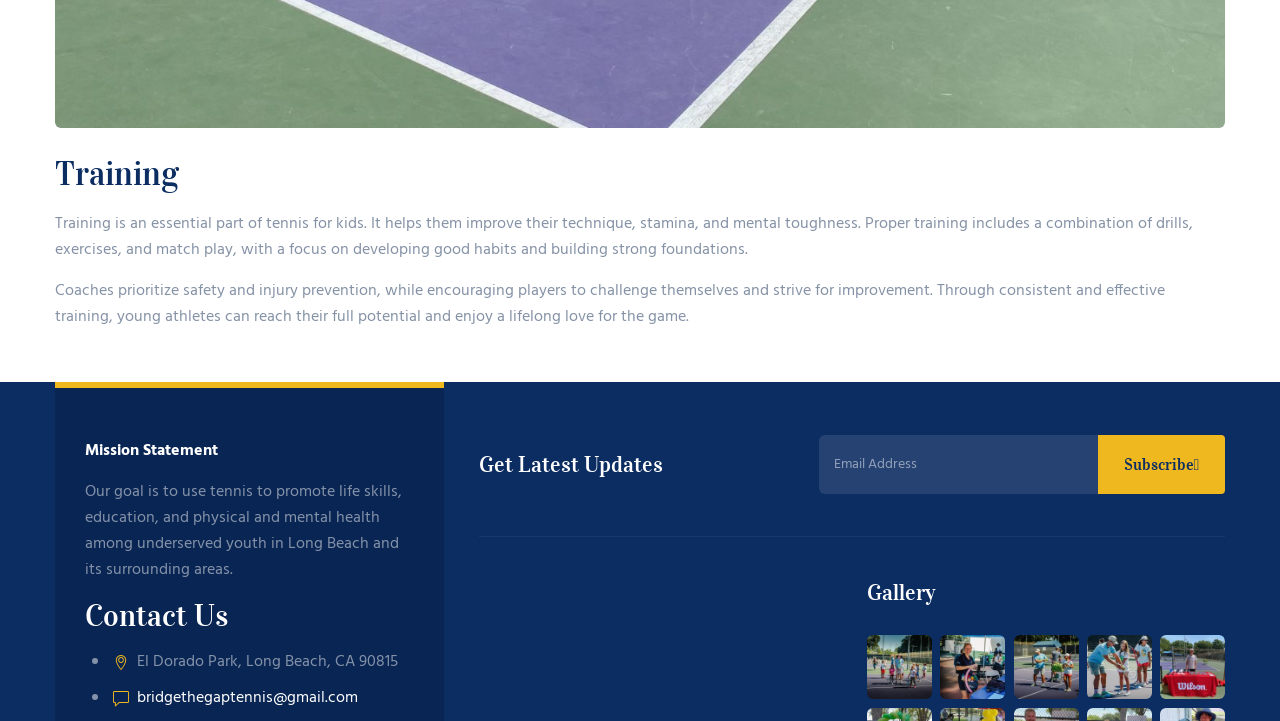Answer the following inquiry with a single word or phrase:
How can one contact the organization?

Email or address